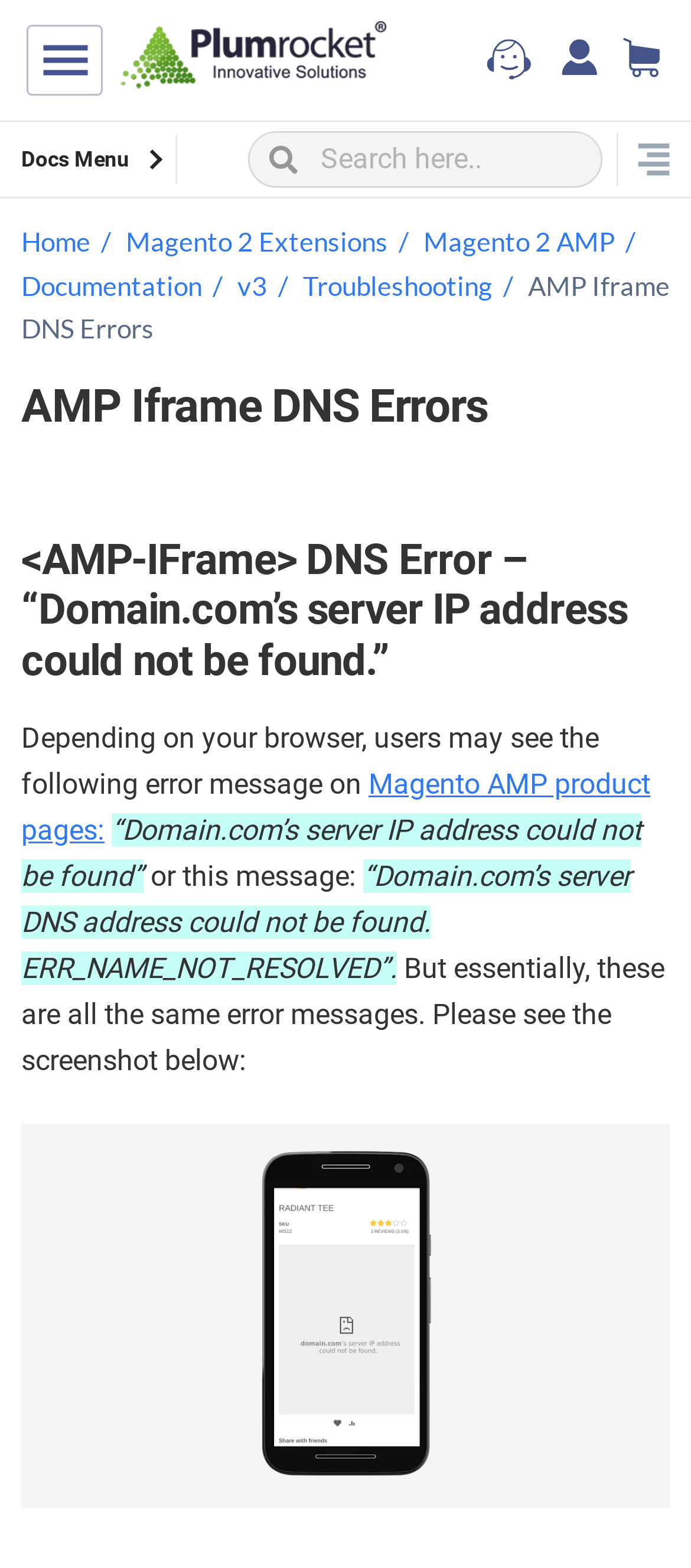Locate the coordinates of the bounding box for the clickable region that fulfills this instruction: "Go to support page".

[0.703, 0.023, 0.774, 0.054]